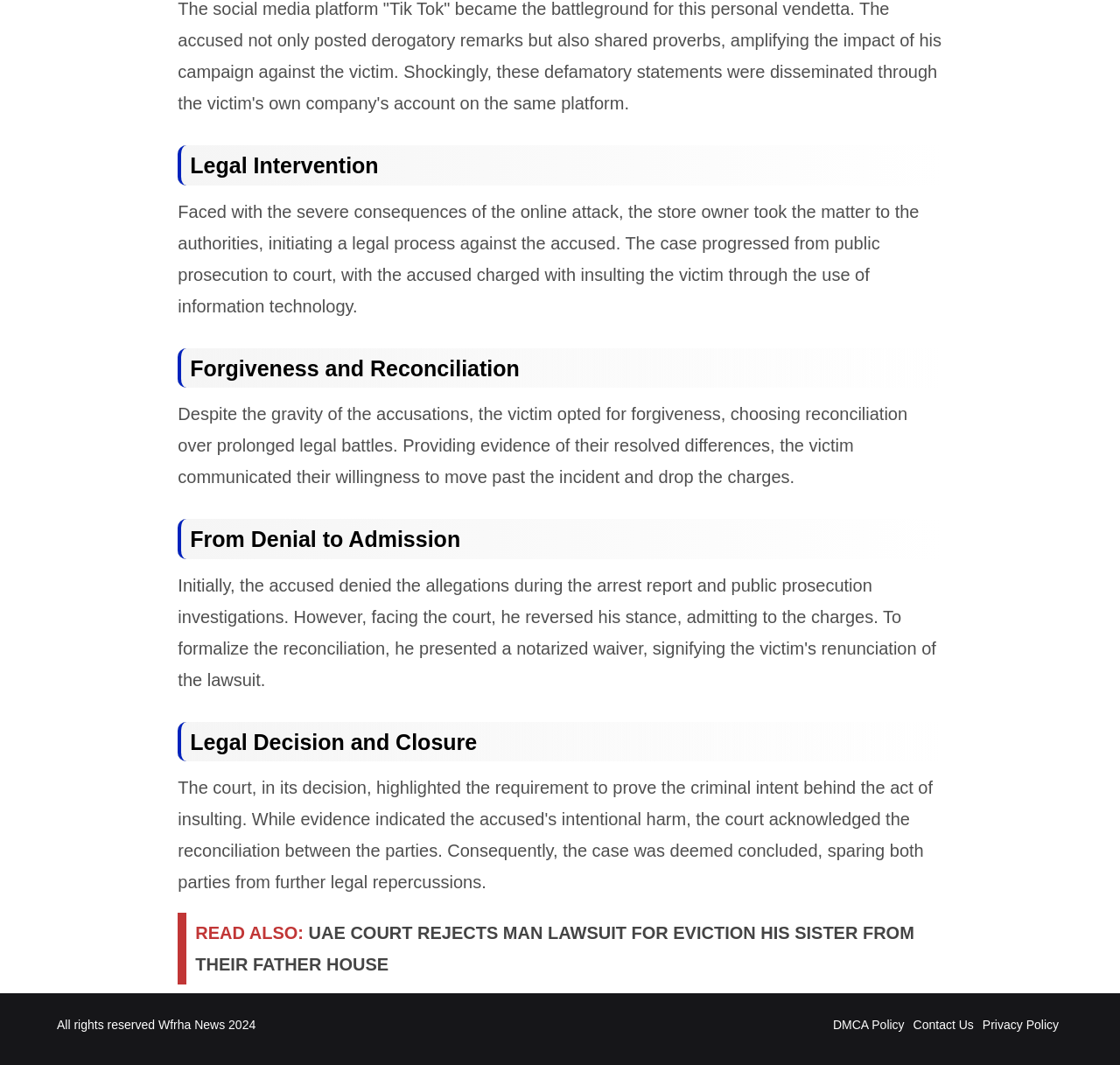Please respond to the question using a single word or phrase:
How many sections are in the article?

4